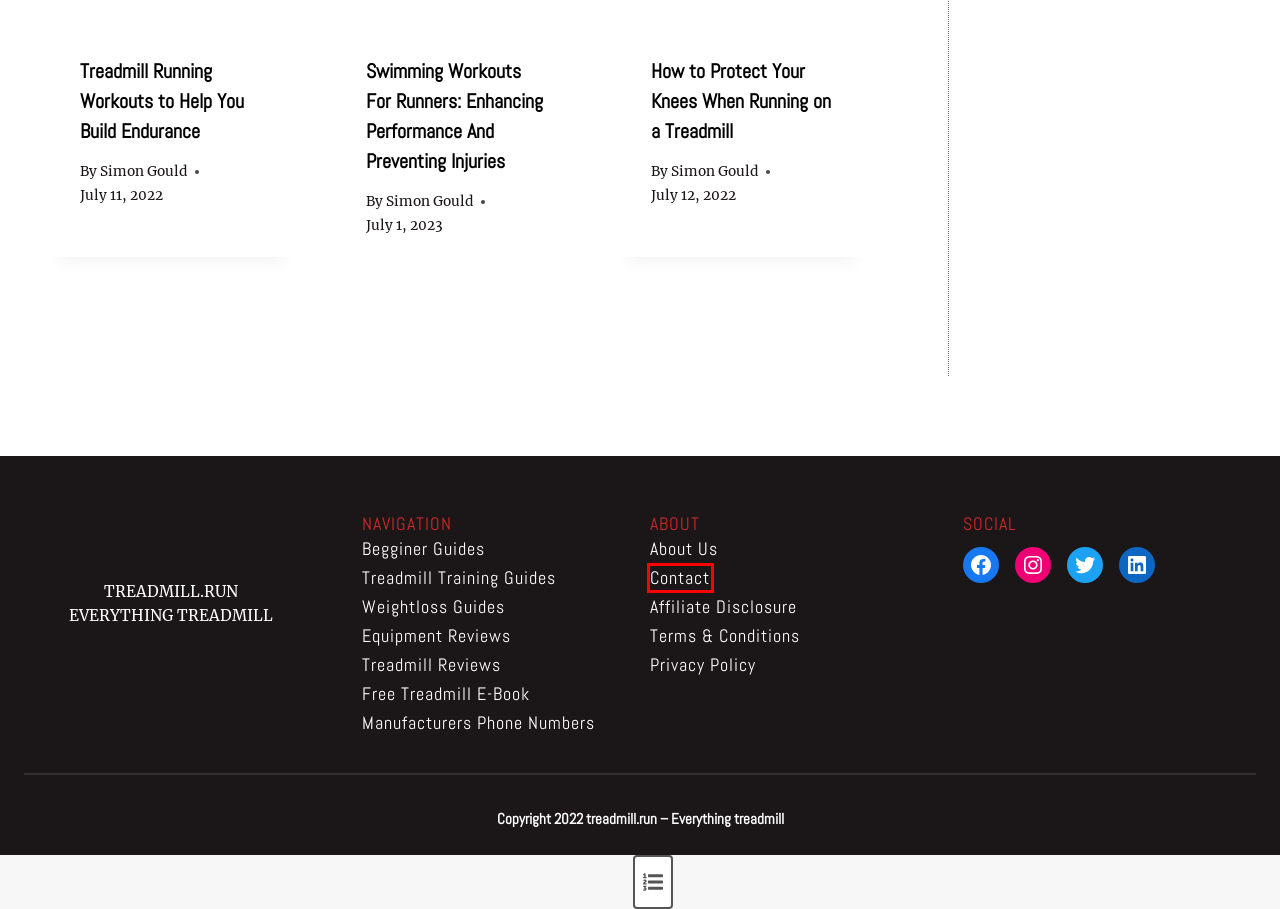A screenshot of a webpage is given, featuring a red bounding box around a UI element. Please choose the webpage description that best aligns with the new webpage after clicking the element in the bounding box. These are the descriptions:
A. Treadmill Manufacturer's Contact Details - treadmill.run
B. Affiliate Disclosure - treadmill.run
C. Terms & Conditions, Privacy Policy And Disclaimer Of Treadmill.run - treadmill.run
D. Swimming Workouts For Runners - treadmill.run
E. About Simon Gould
F. Guide To Getting Your First Treadmill (Free eBook)
G. Contact Simon Gould - treadmill.run
H. Is Running On A Treadmill Bad For Your Knees? (7 Tips) - treadmill.run

G